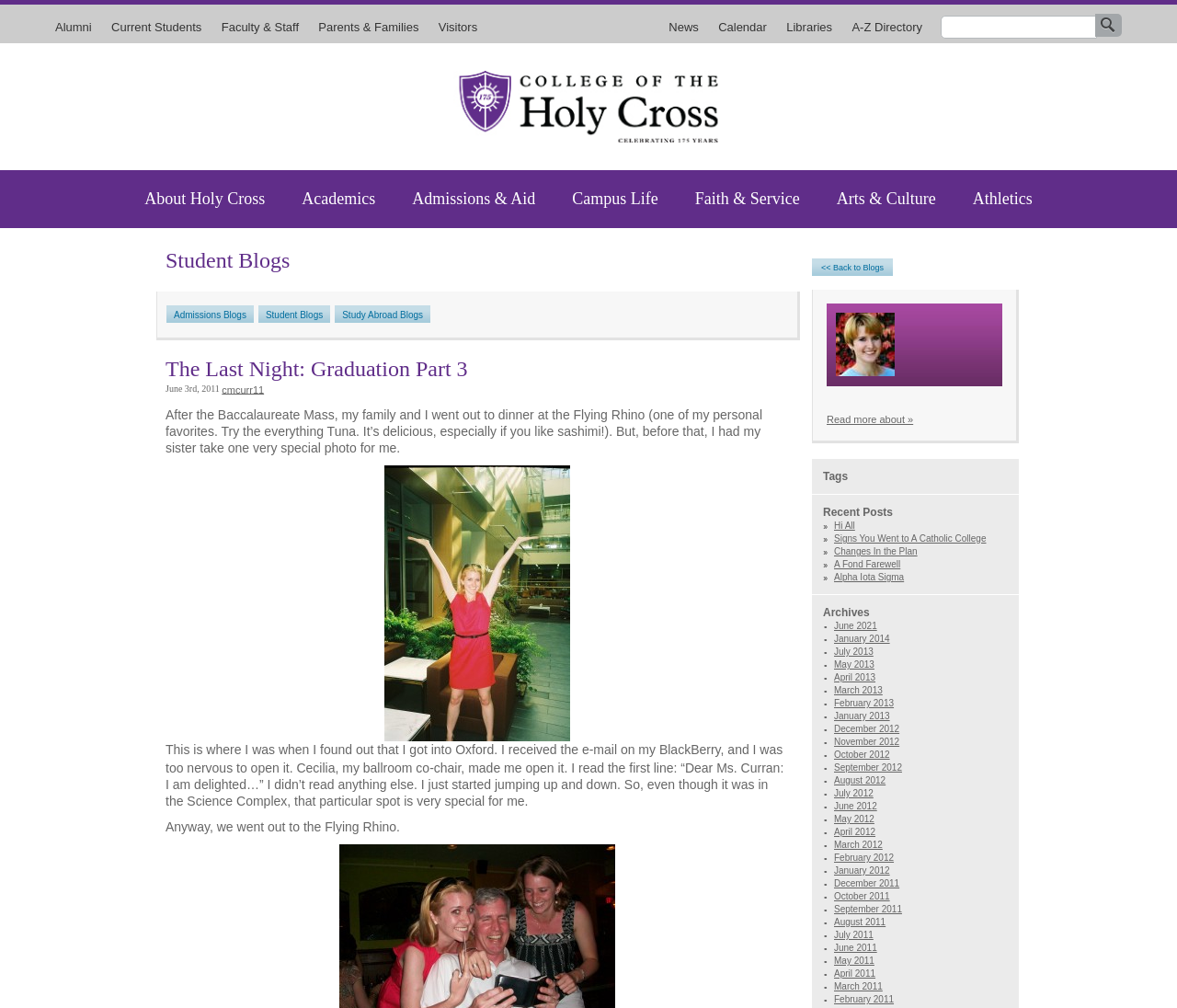Determine the bounding box coordinates of the region to click in order to accomplish the following instruction: "Go to Alumni page". Provide the coordinates as four float numbers between 0 and 1, specifically [left, top, right, bottom].

[0.047, 0.02, 0.085, 0.047]